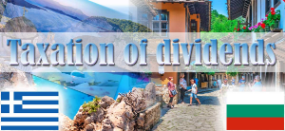Provide a brief response to the question below using a single word or phrase: 
Are traditional architecture and lively street scenes shown?

Yes